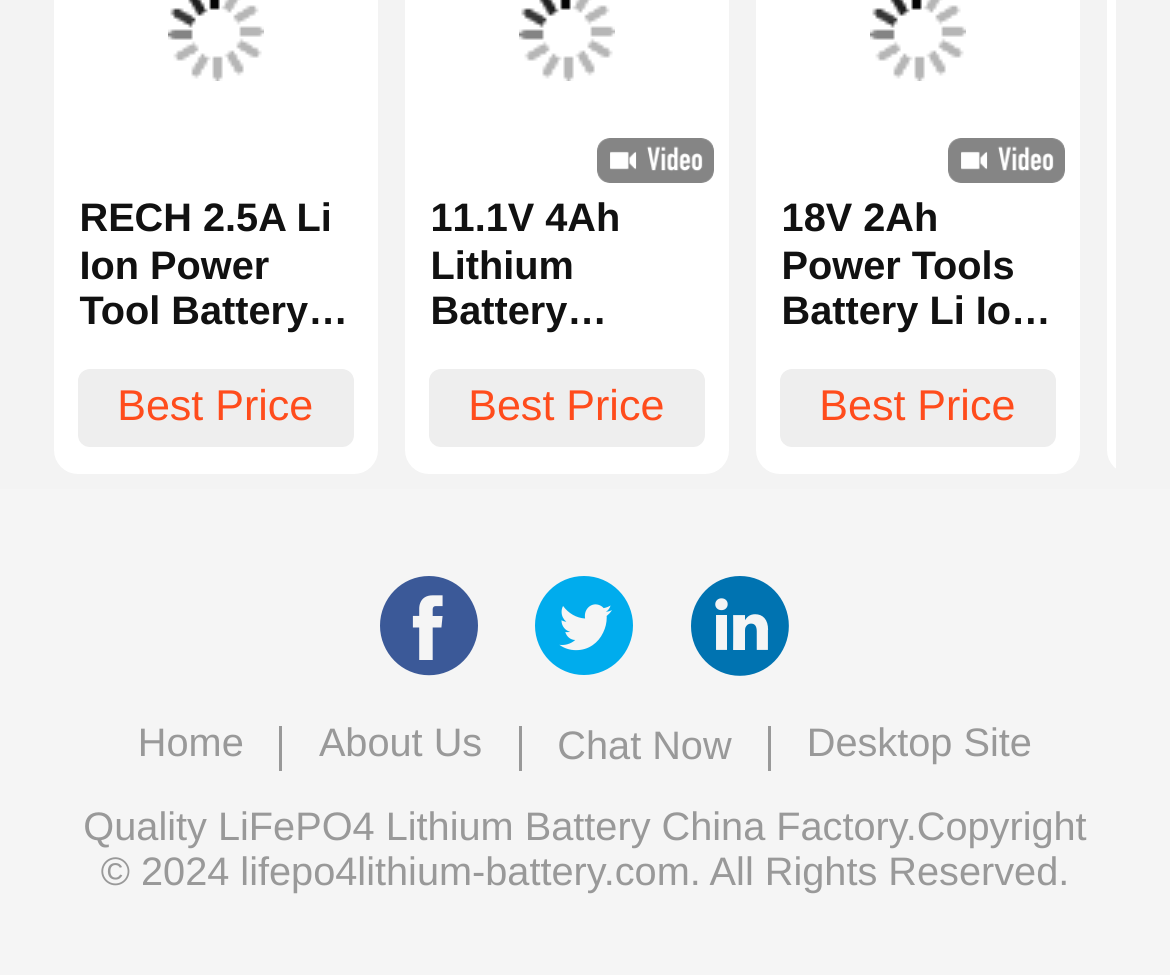Please provide a detailed answer to the question below by examining the image:
How many navigation links are at the bottom of the page?

I counted the number of links at the bottom of the page that appear to be navigation links, which are the links labeled 'Home', 'About Us', 'Chat Now', and 'Desktop Site'. There are 4 such links.